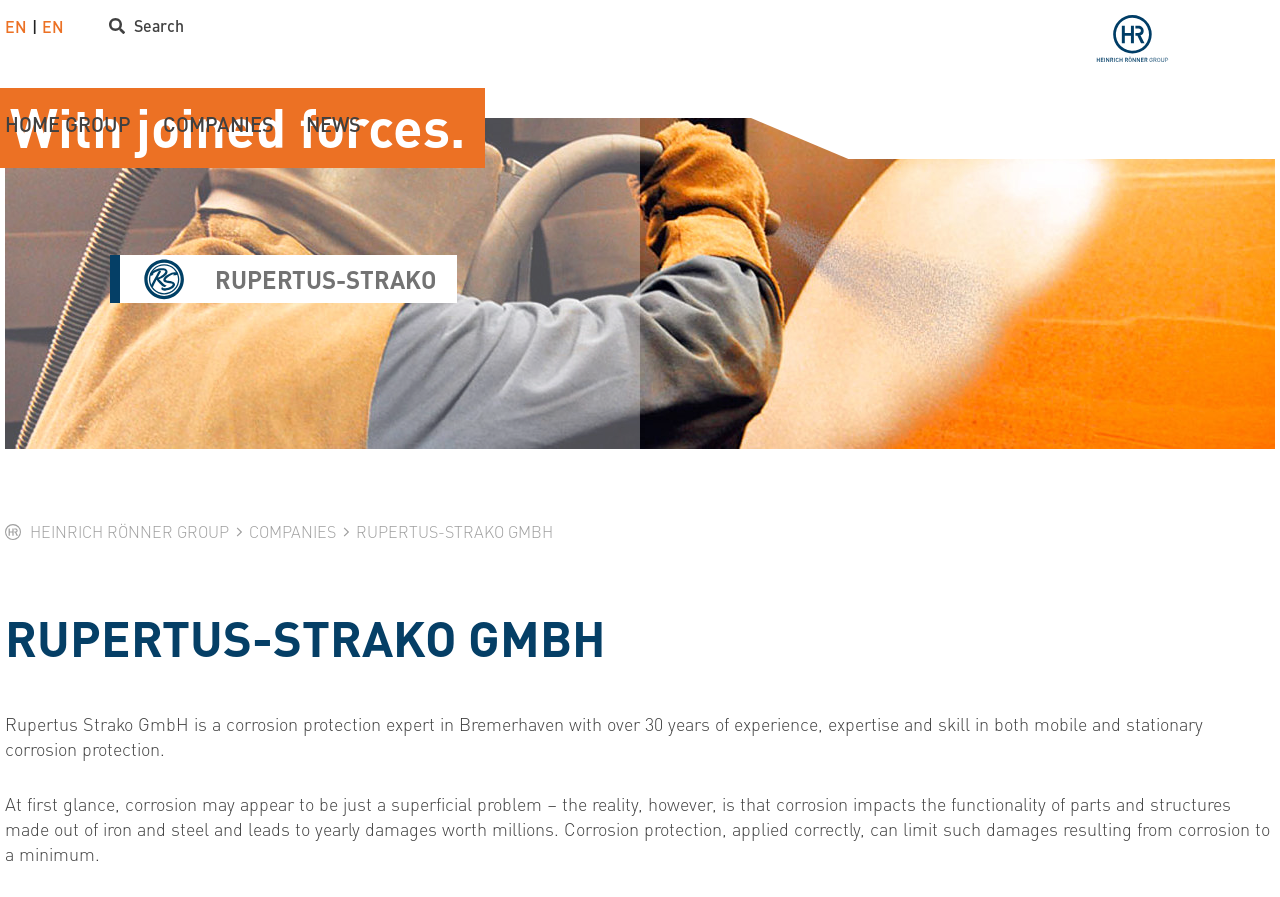Determine the bounding box for the UI element as described: "Command Line". The coordinates should be represented as four float numbers between 0 and 1, formatted as [left, top, right, bottom].

None